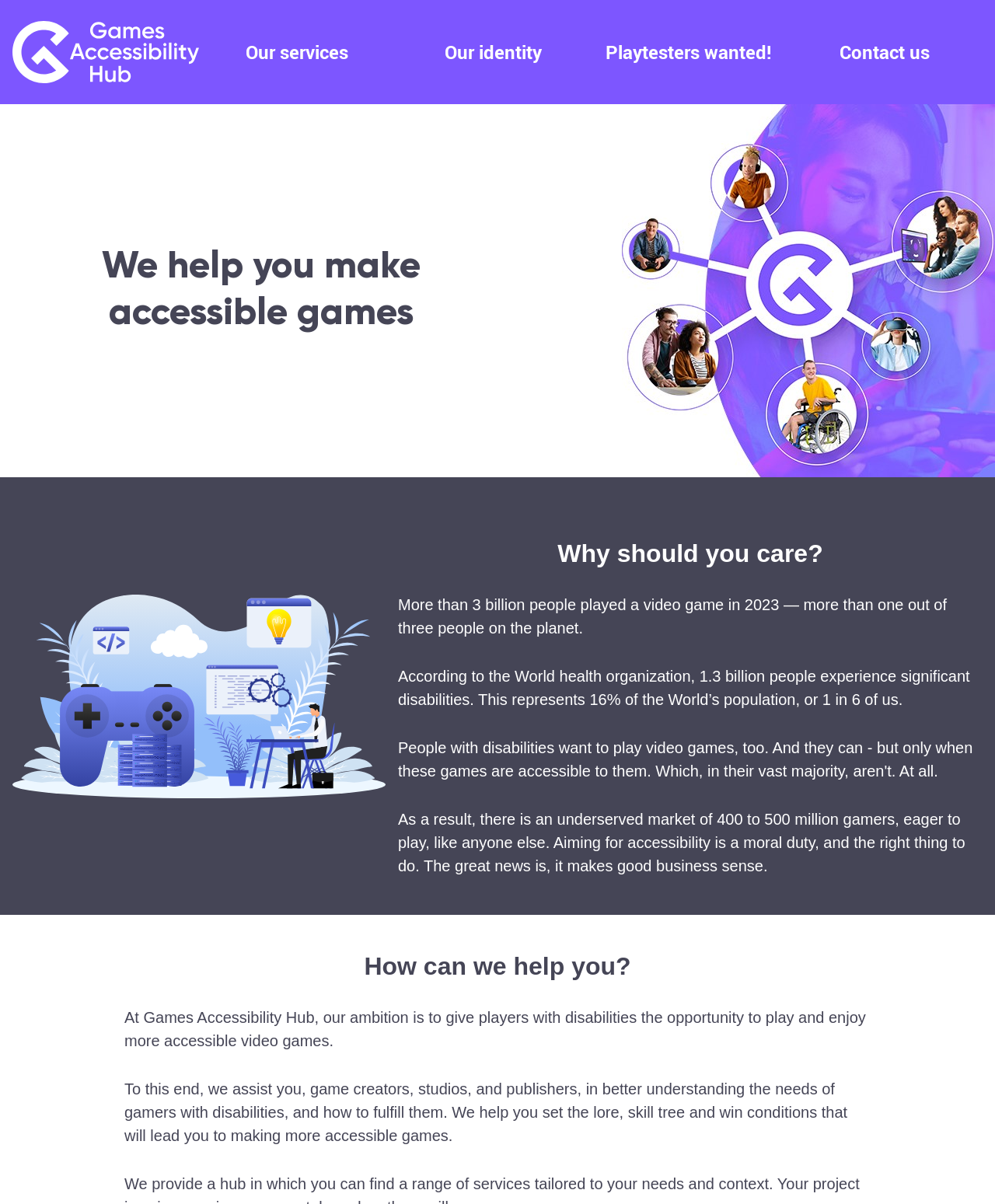Using the description "Our services", locate and provide the bounding box of the UI element.

[0.247, 0.033, 0.35, 0.054]